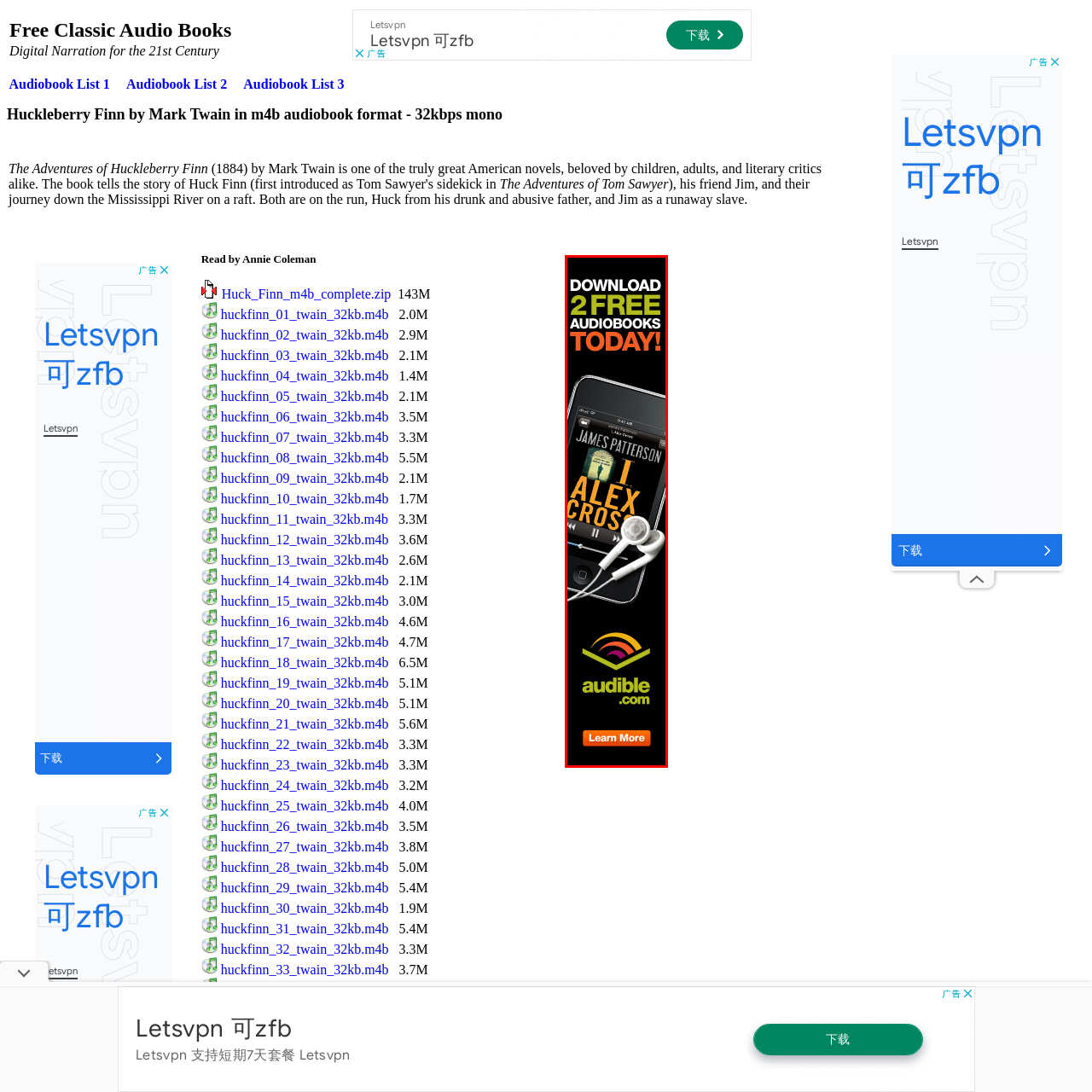Provide a comprehensive description of the image located within the red boundary.

The image features a vibrant advertisement promoting Audible, encouraging users to "Download 2 Free Audiobooks Today!" The visual prominently displays the cover art of "Alex Cross," a novel by bestselling author James Patterson, along with an image of an iPod and earbuds, suggesting a seamless audiobook listening experience. This advertisement highlights the accessibility and enjoyment of audiobooks, inviting potential subscribers to explore a diverse library of titles available on Audible.com.